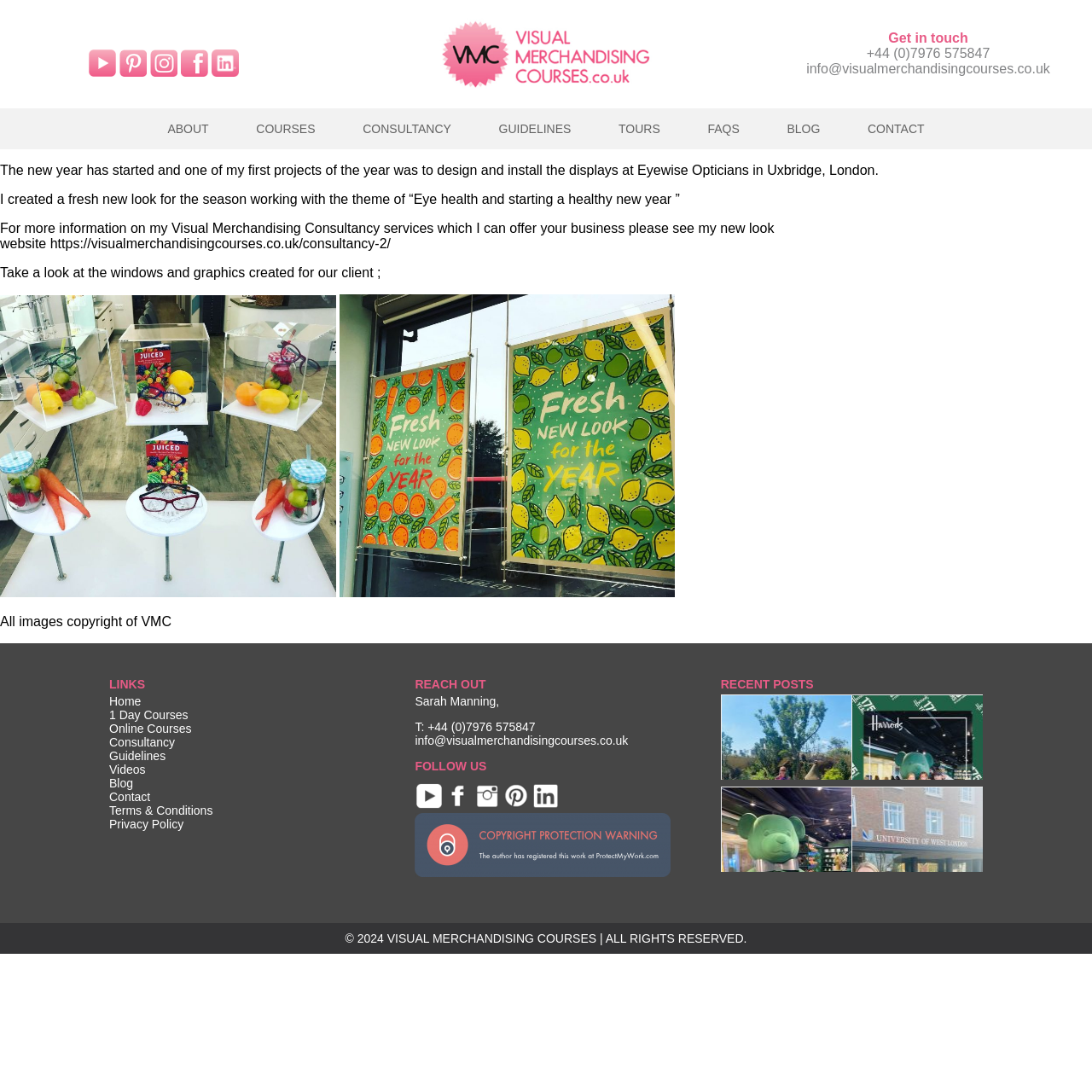Respond to the following query with just one word or a short phrase: 
What is the copyright notice at the bottom of the webpage?

2024 VISUAL MERCHANDISING COURSES | ALL RIGHTS RESERVED